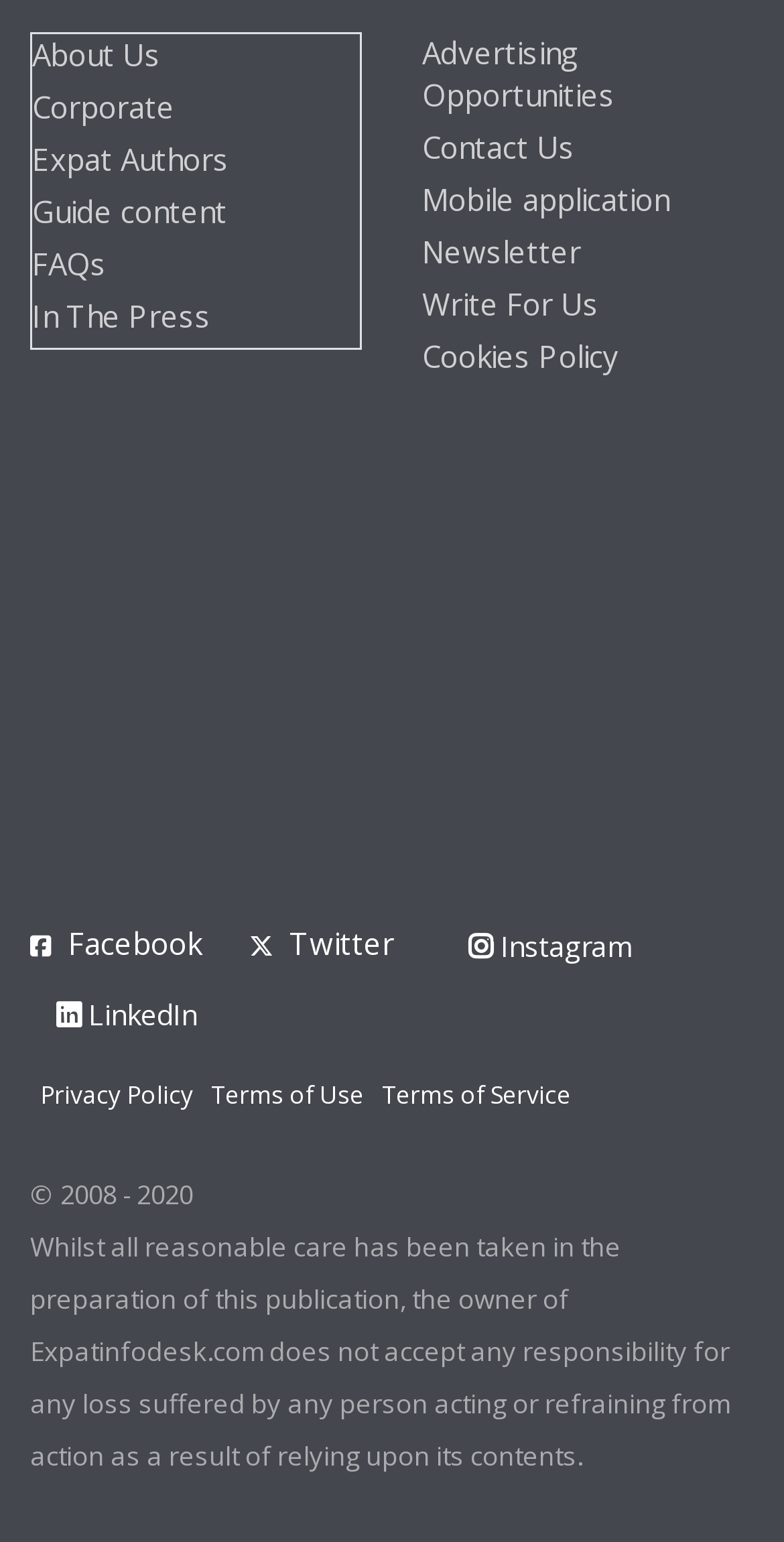Please specify the bounding box coordinates of the area that should be clicked to accomplish the following instruction: "Open Facebook page". The coordinates should consist of four float numbers between 0 and 1, i.e., [left, top, right, bottom].

[0.038, 0.599, 0.256, 0.625]